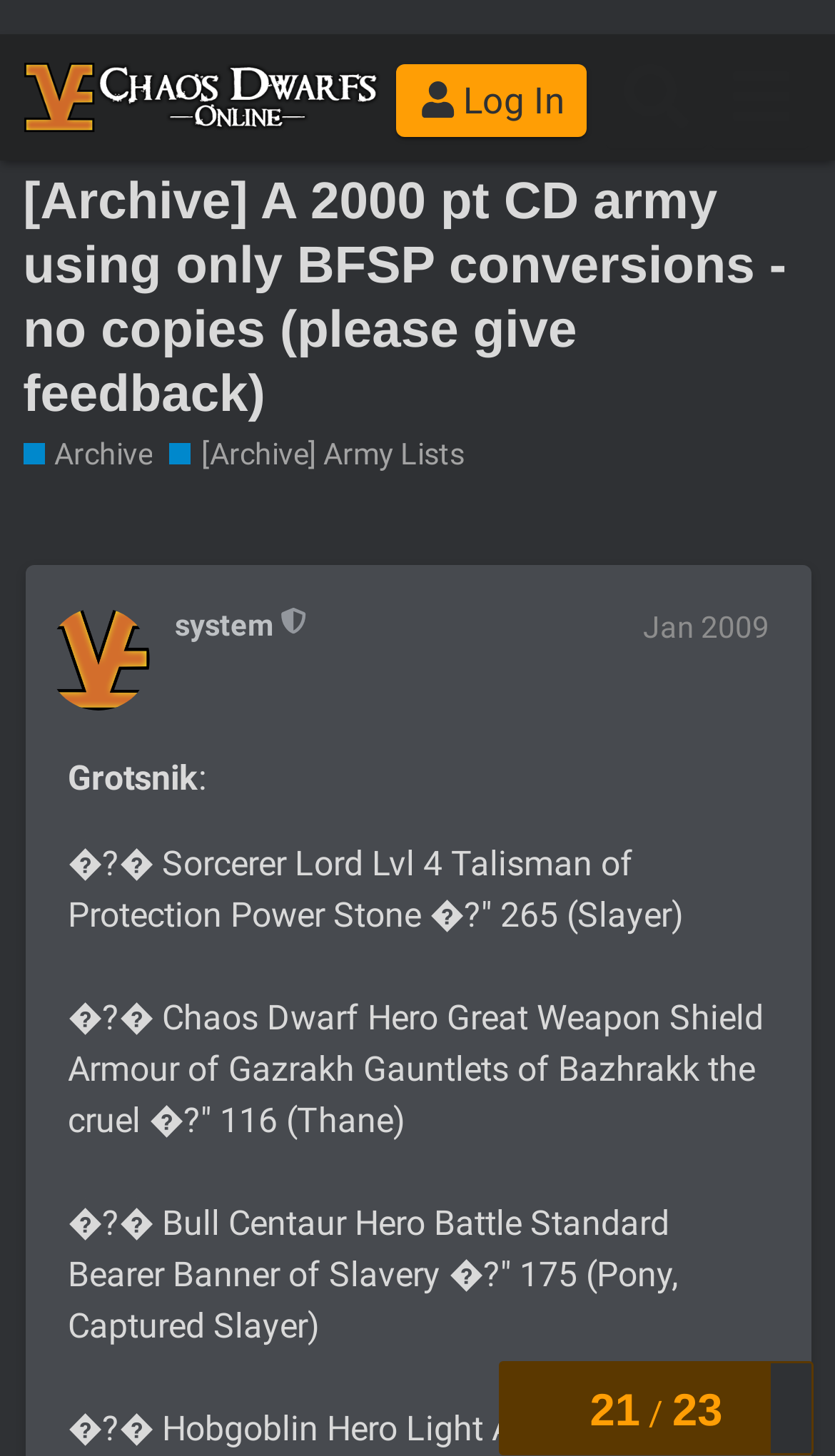Please find the top heading of the webpage and generate its text.

[Archive] A 2000 pt CD army using only BFSP conversions - no copies (please give feedback)